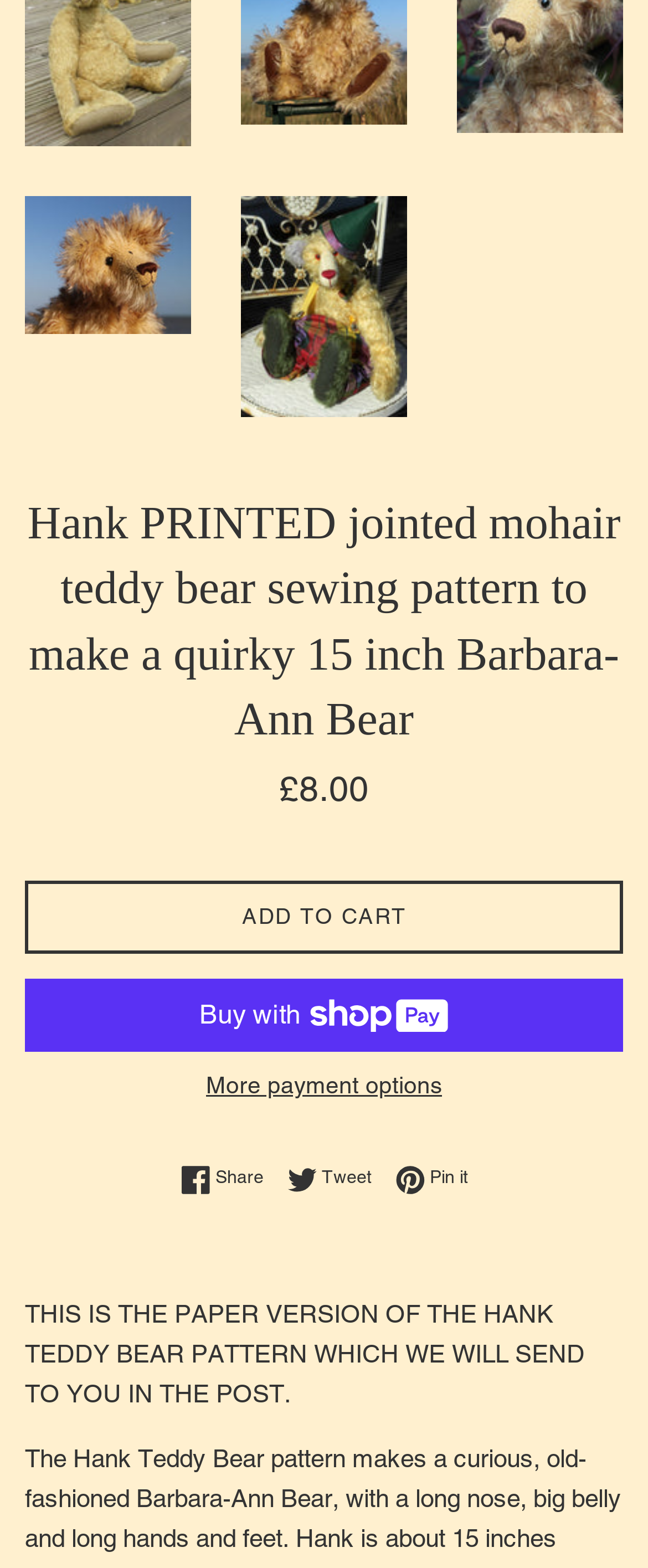How many payment options are available?
Refer to the screenshot and answer in one word or phrase.

3